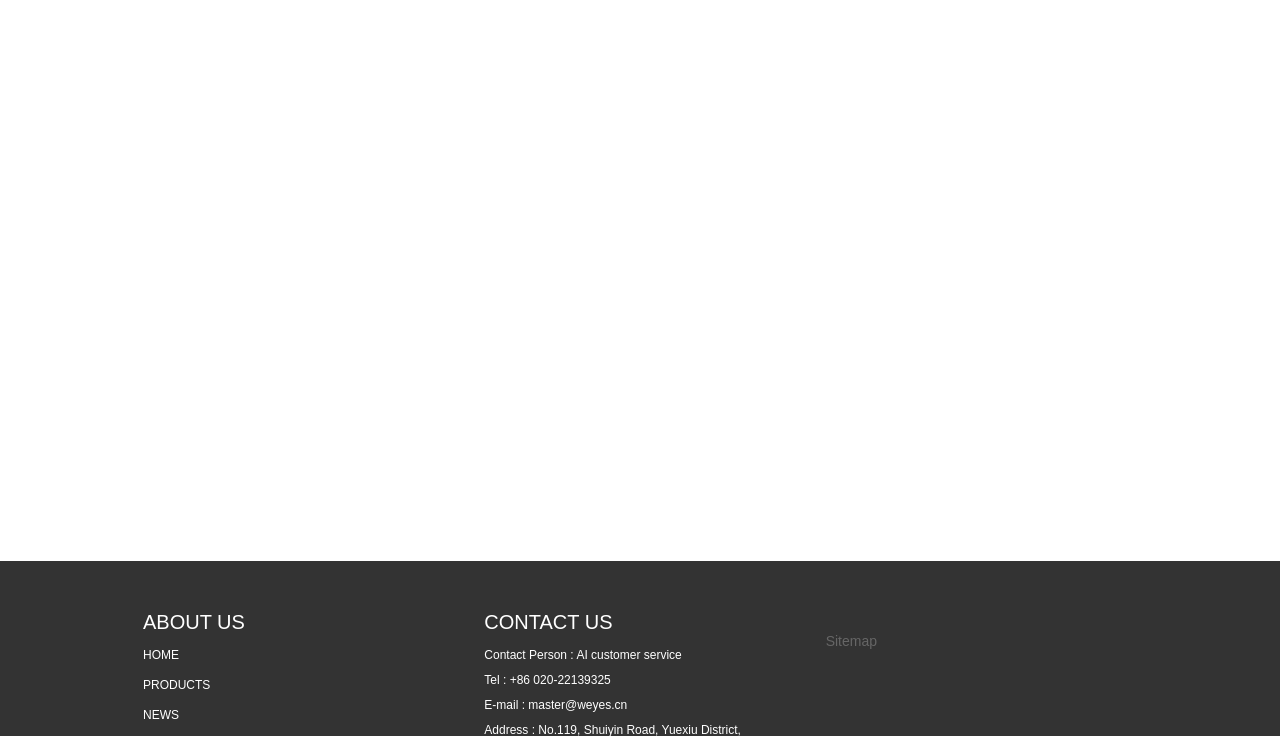Is there a sitemap link?
Look at the image and respond with a single word or a short phrase.

Yes